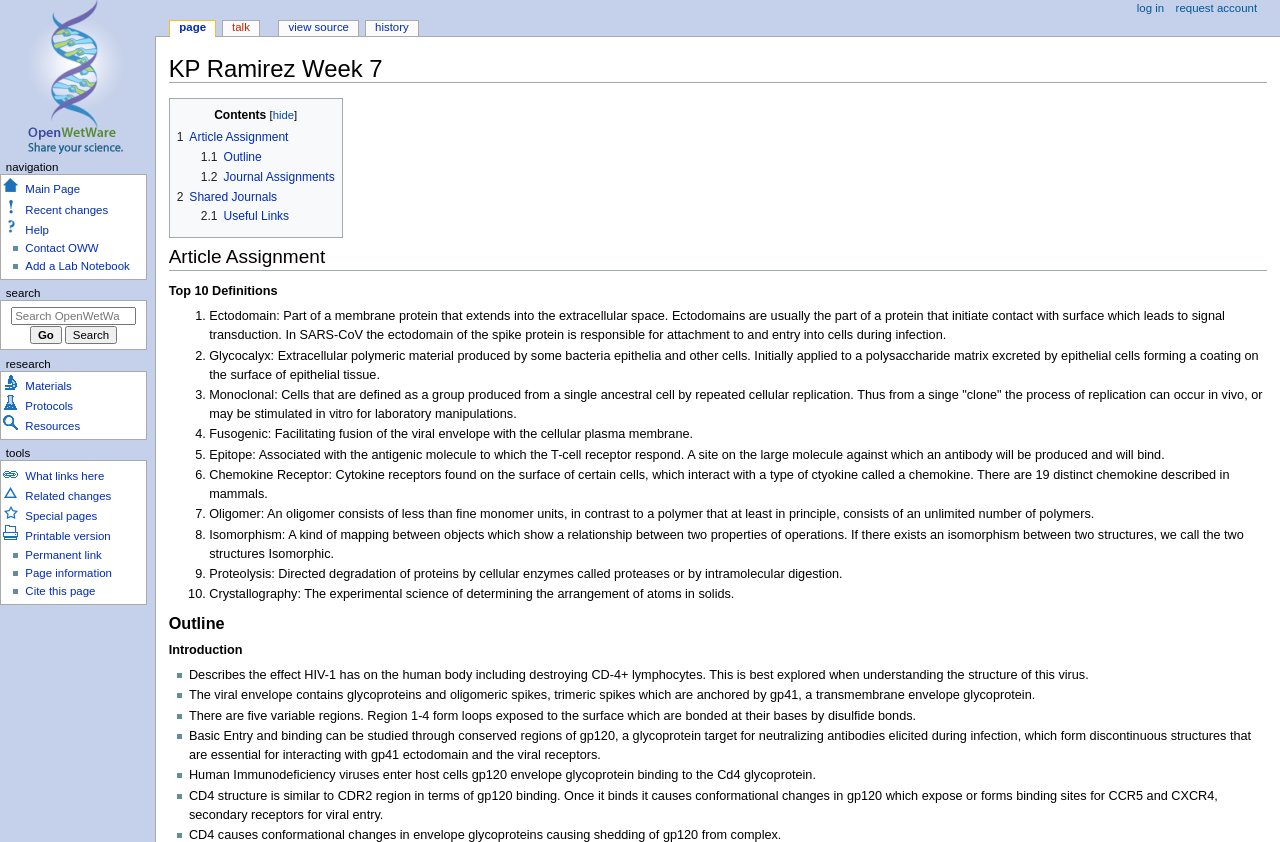What is the title of the article assignment?
Please ensure your answer to the question is detailed and covers all necessary aspects.

The title of the article assignment can be found in the heading element with the text 'Article Assignment' which is located at the top of the webpage, below the navigation menu.